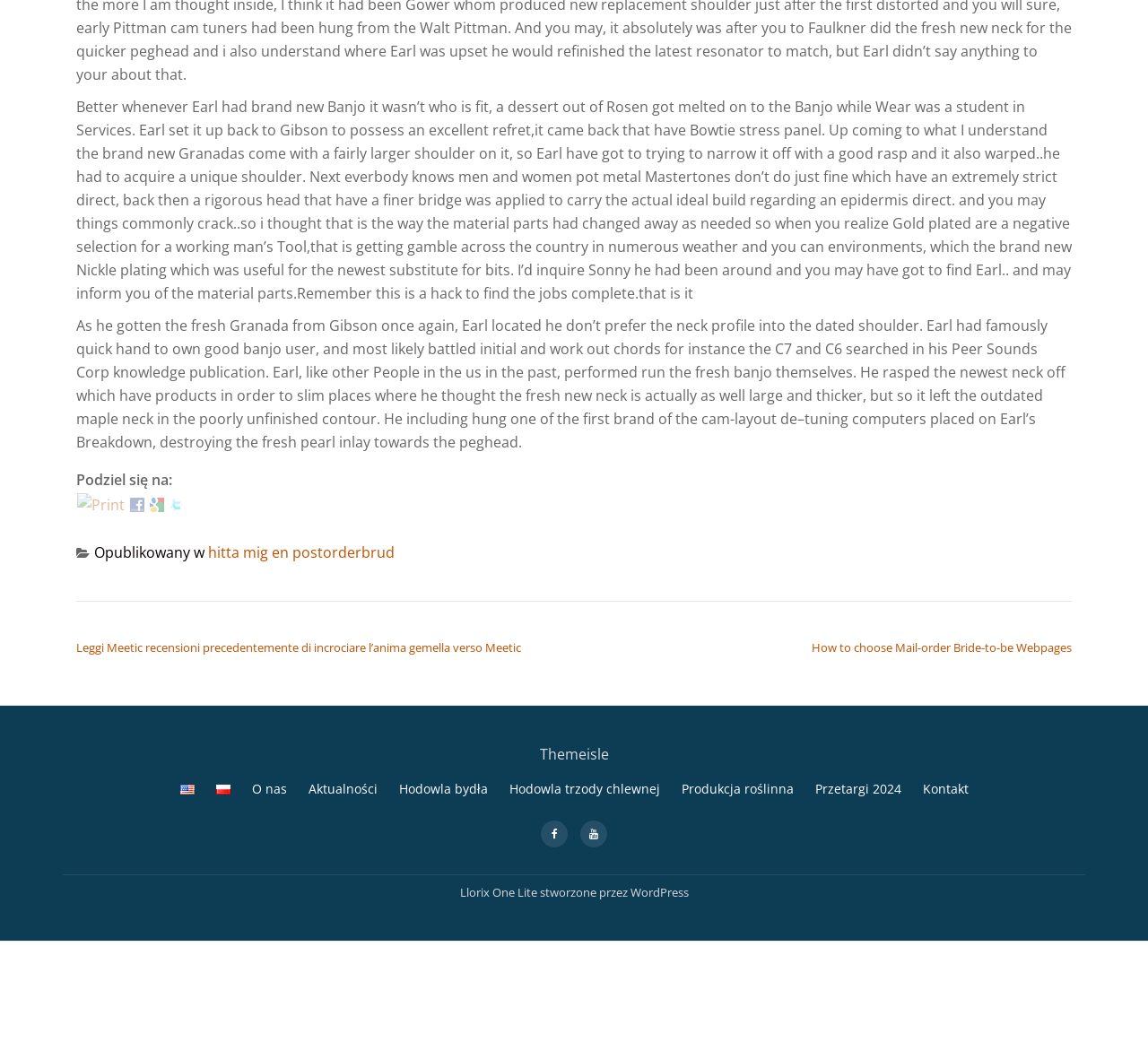Identify the bounding box coordinates necessary to click and complete the given instruction: "explore 1492-1880: HISTORY OF THE FOUNDATION OF ARGENTINA AND URUGUAY".

None